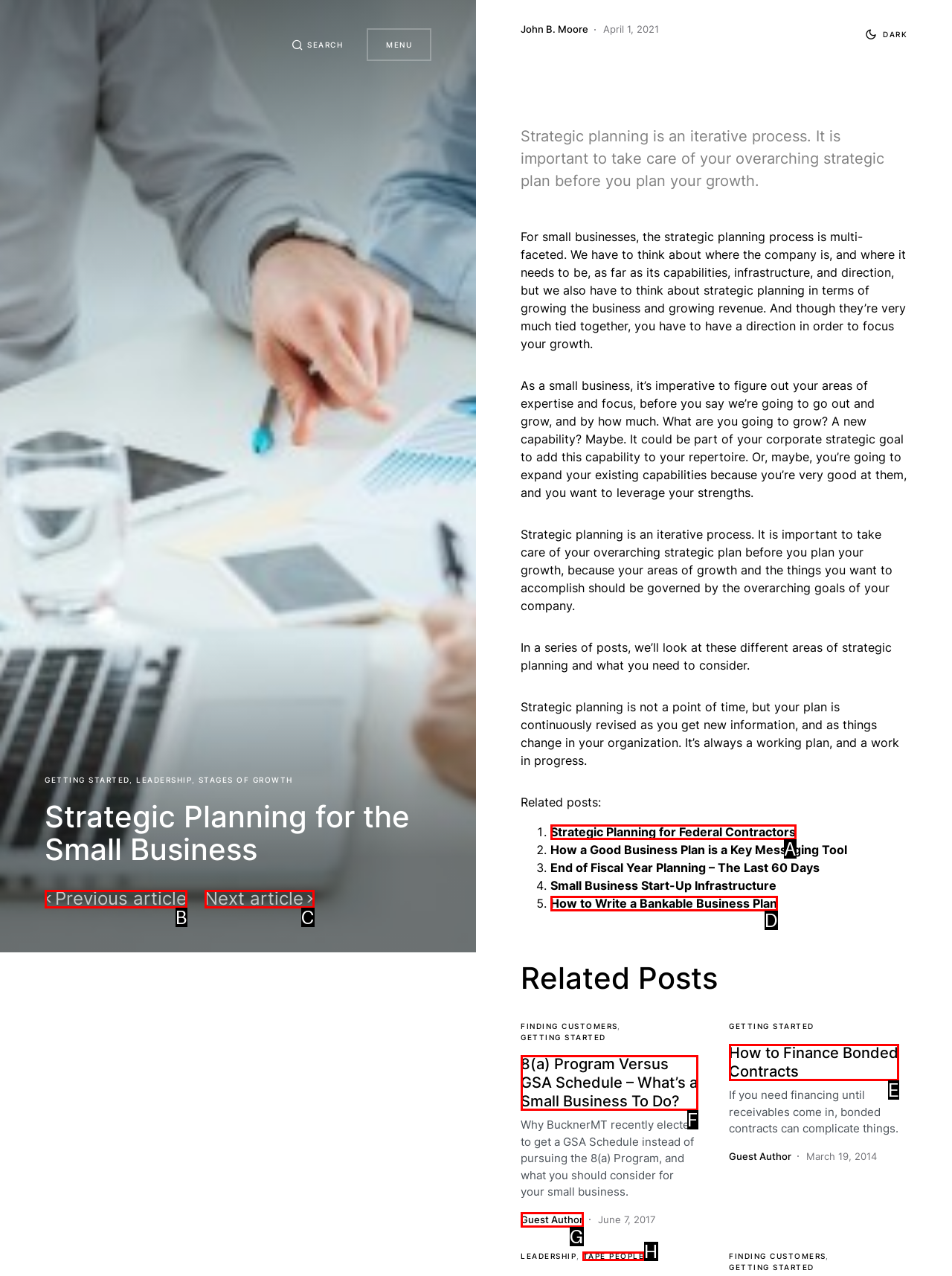Tell me which one HTML element best matches the description: Strategic Planning for Federal Contractors
Answer with the option's letter from the given choices directly.

A